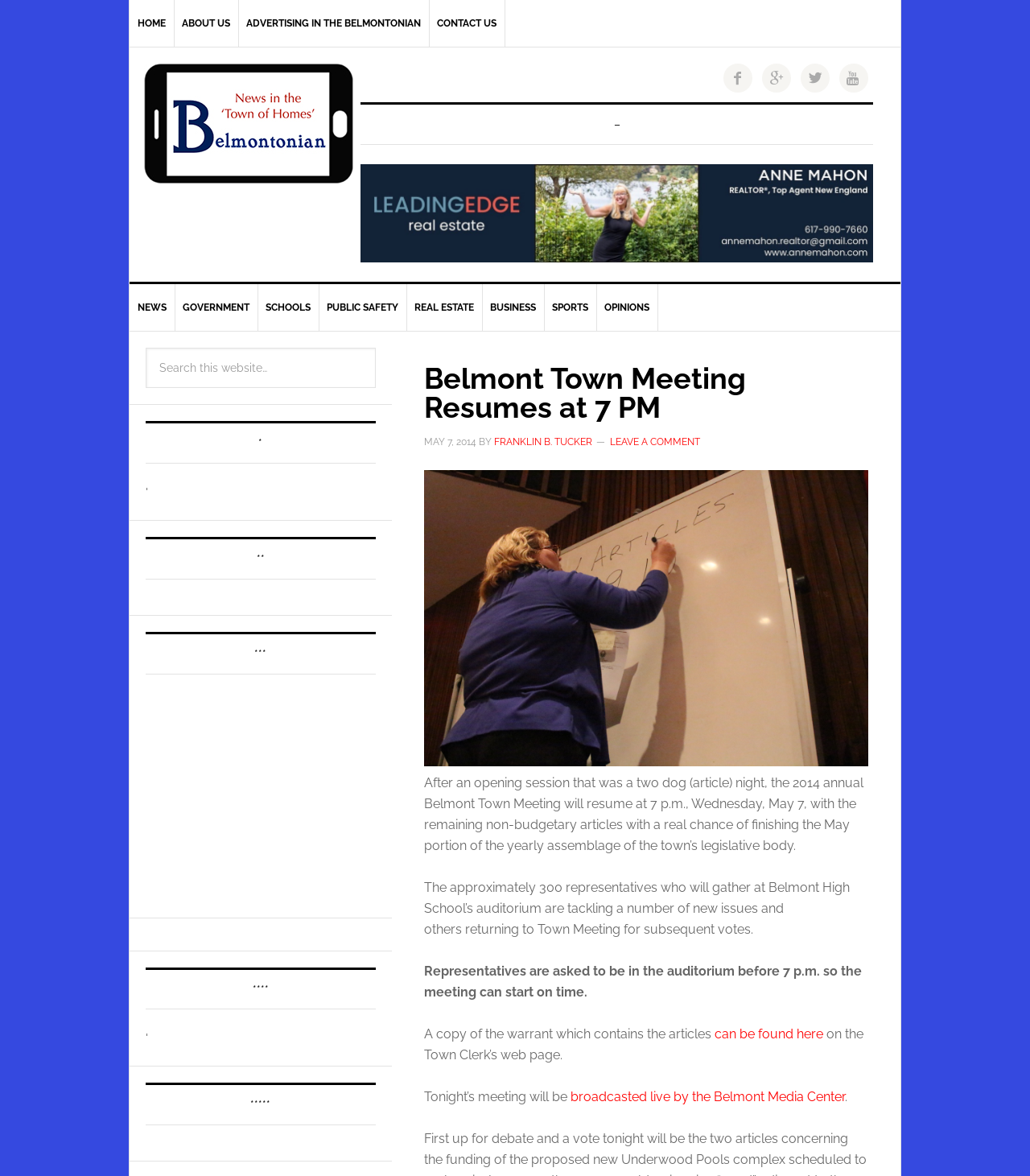Please specify the bounding box coordinates for the clickable region that will help you carry out the instruction: "Leave a comment".

[0.592, 0.371, 0.679, 0.381]